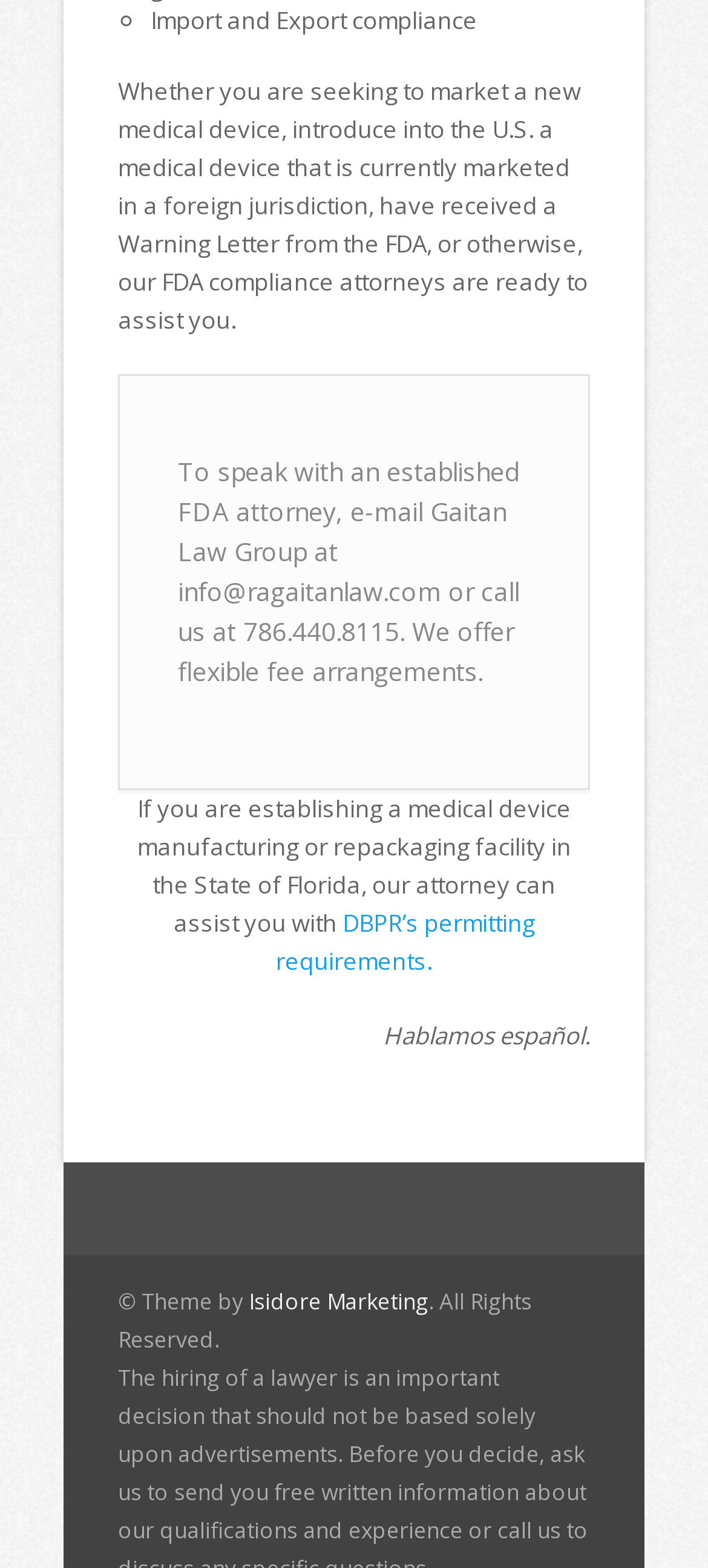Use a single word or phrase to answer the question: 
What is the language spoken by the law firm besides English?

Spanish